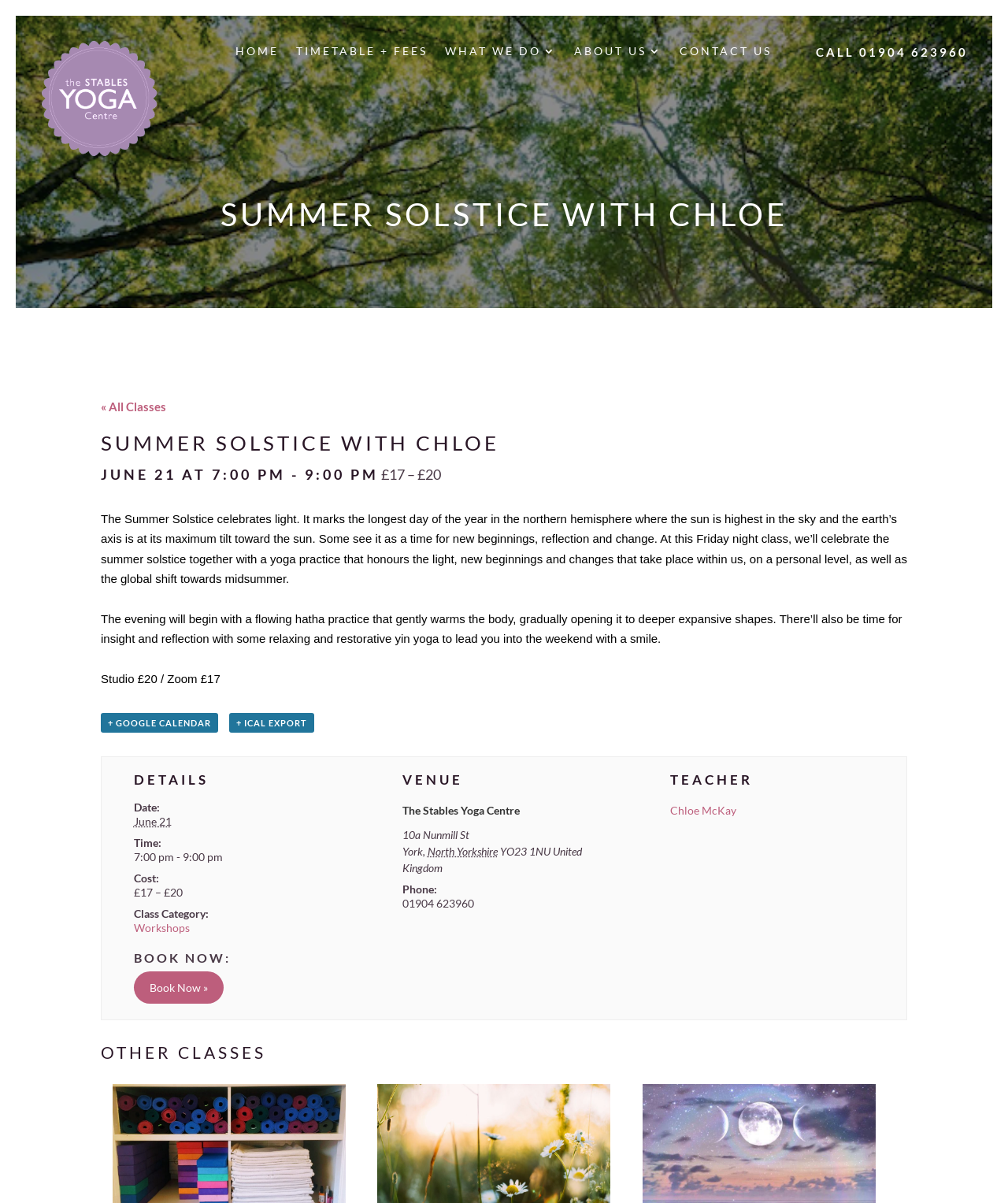Please locate the bounding box coordinates for the element that should be clicked to achieve the following instruction: "Click Book Now »". Ensure the coordinates are given as four float numbers between 0 and 1, i.e., [left, top, right, bottom].

[0.133, 0.807, 0.222, 0.834]